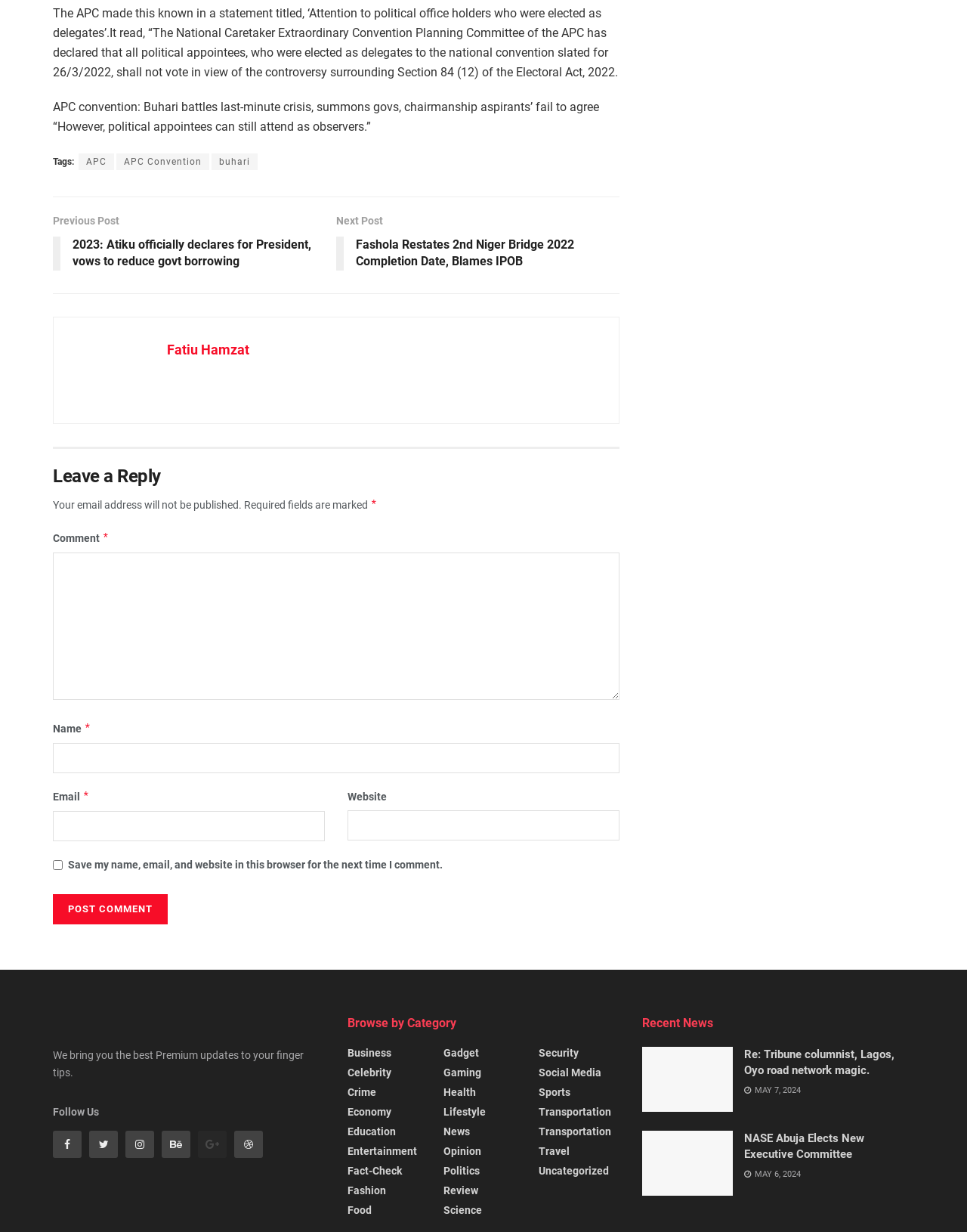How many social media links are at the bottom of the page?
Refer to the screenshot and answer in one word or phrase.

6